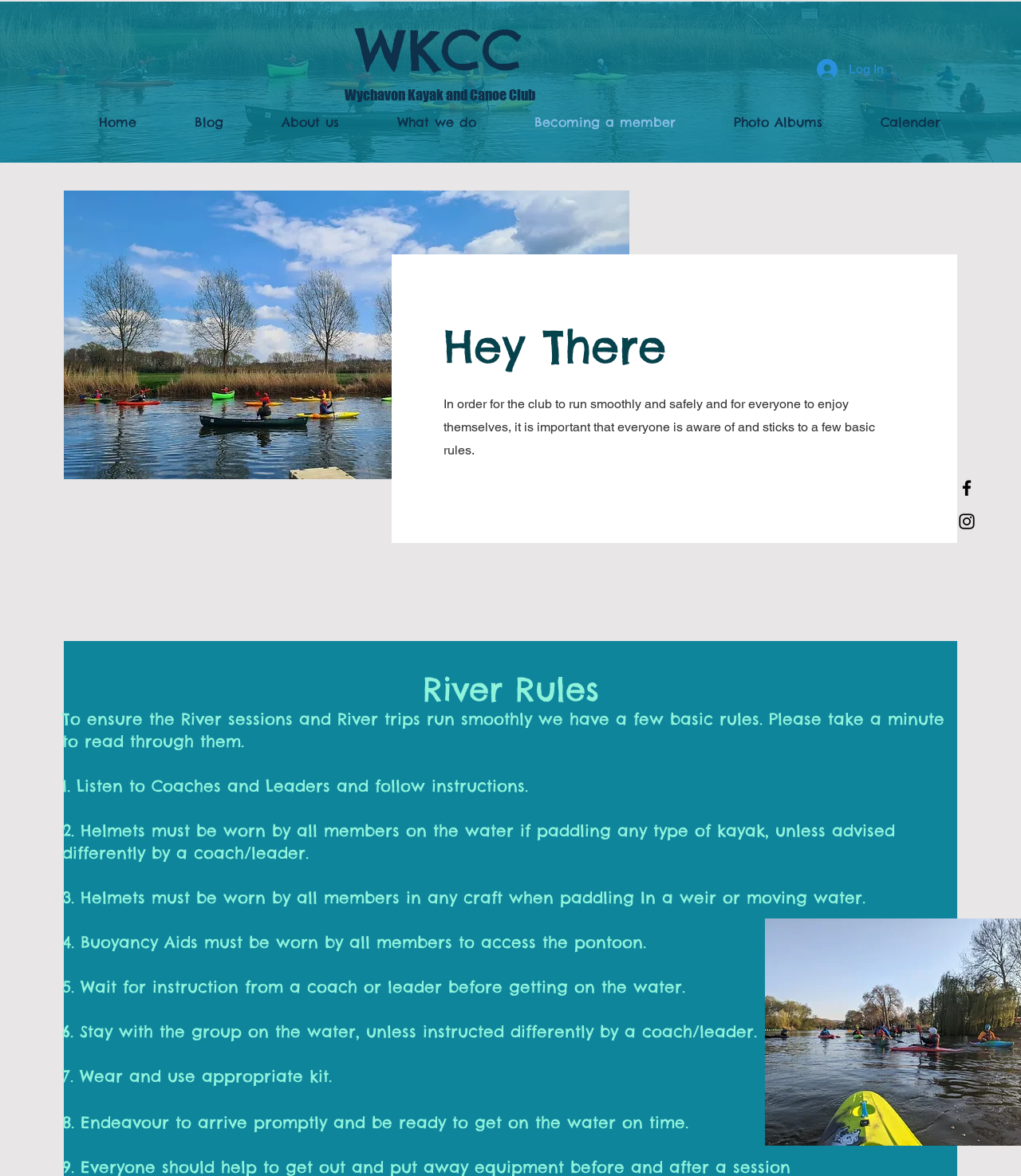Respond concisely with one word or phrase to the following query:
What is the seventh rule listed on the webpage?

Wear and use appropriate kit